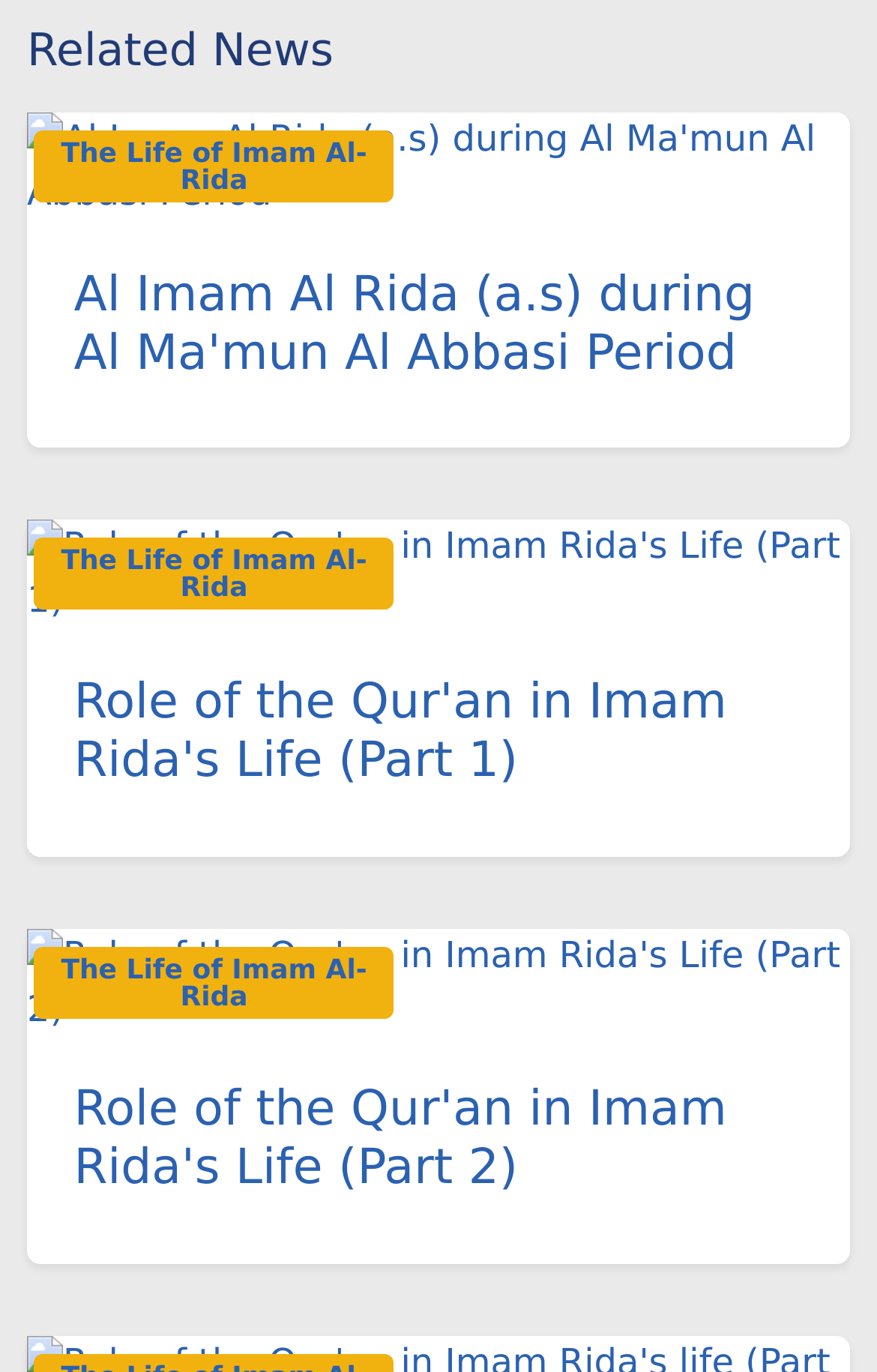Give a one-word or one-phrase response to the question: 
What is the common theme among the news articles?

Imam Al-Rida